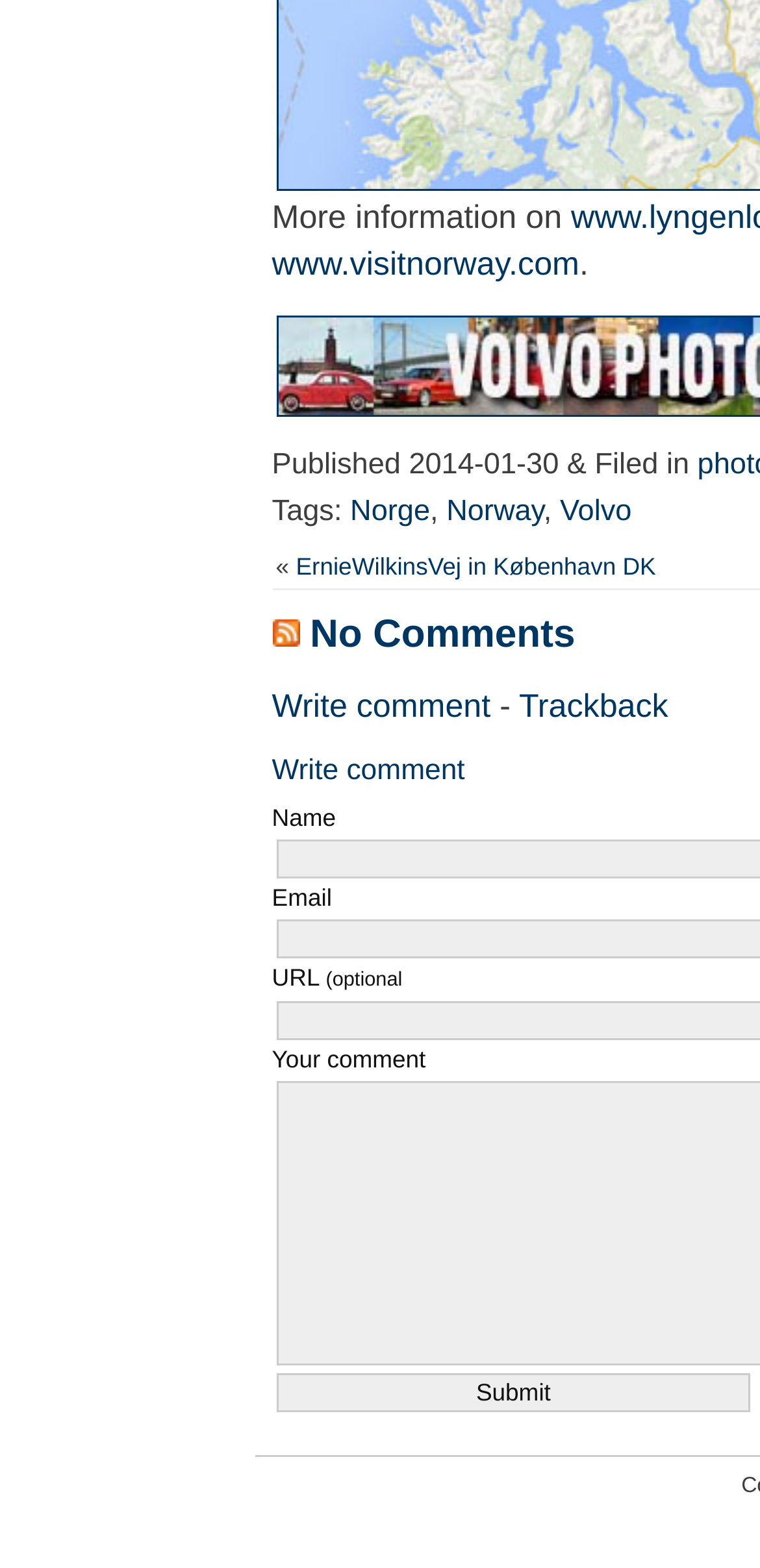Provide the bounding box coordinates for the UI element that is described by this text: "parent_node: Write comment name="submit" value="Submit"". The coordinates should be in the form of four float numbers between 0 and 1: [left, top, right, bottom].

[0.363, 0.876, 0.988, 0.901]